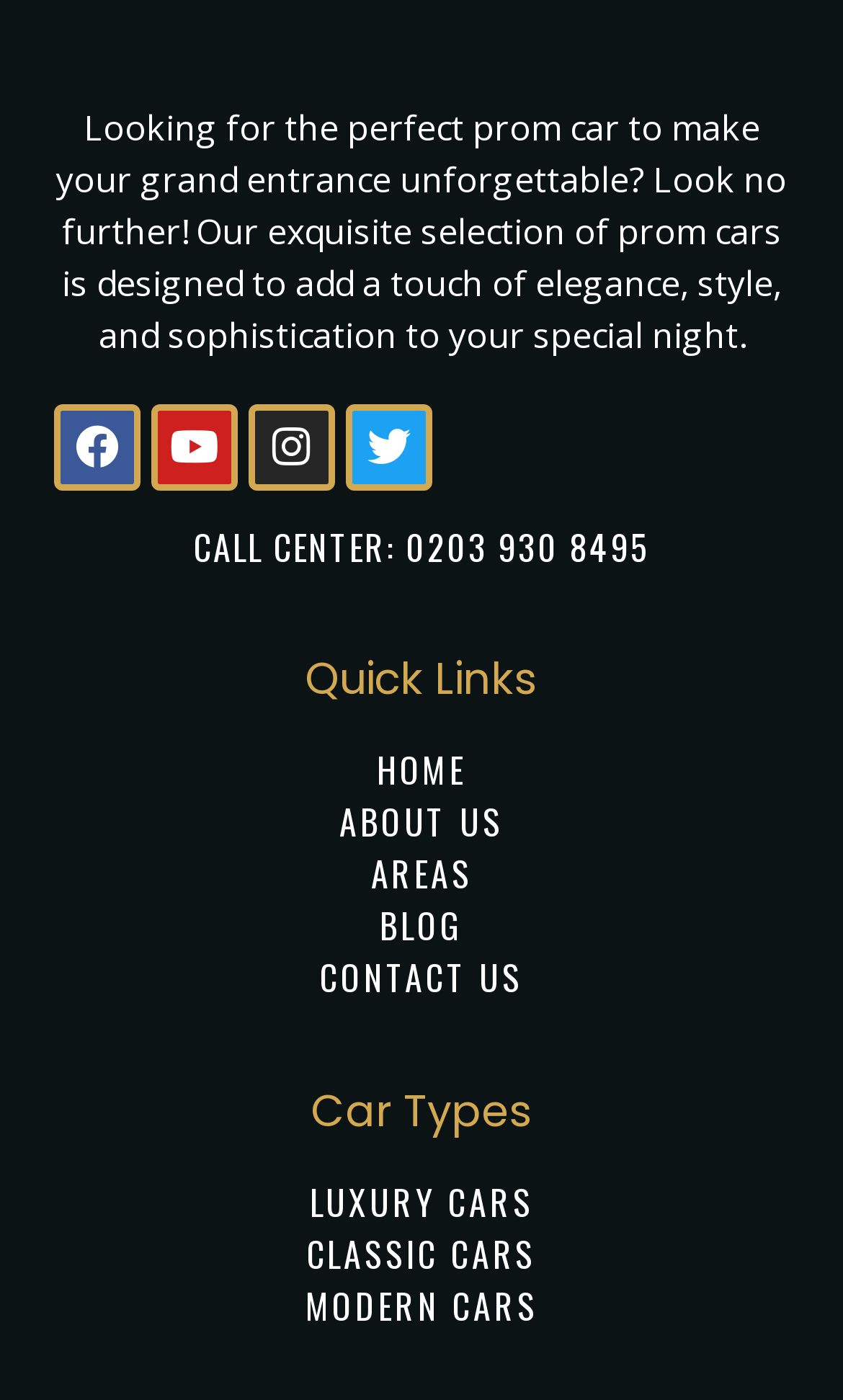What is the purpose of the prom cars?
Using the details from the image, give an elaborate explanation to answer the question.

The webpage is about prom cars, and the introductory text mentions that the cars are designed to add a touch of elegance, style, and sophistication to the special night, implying that the purpose of the prom cars is to make a grand entrance.